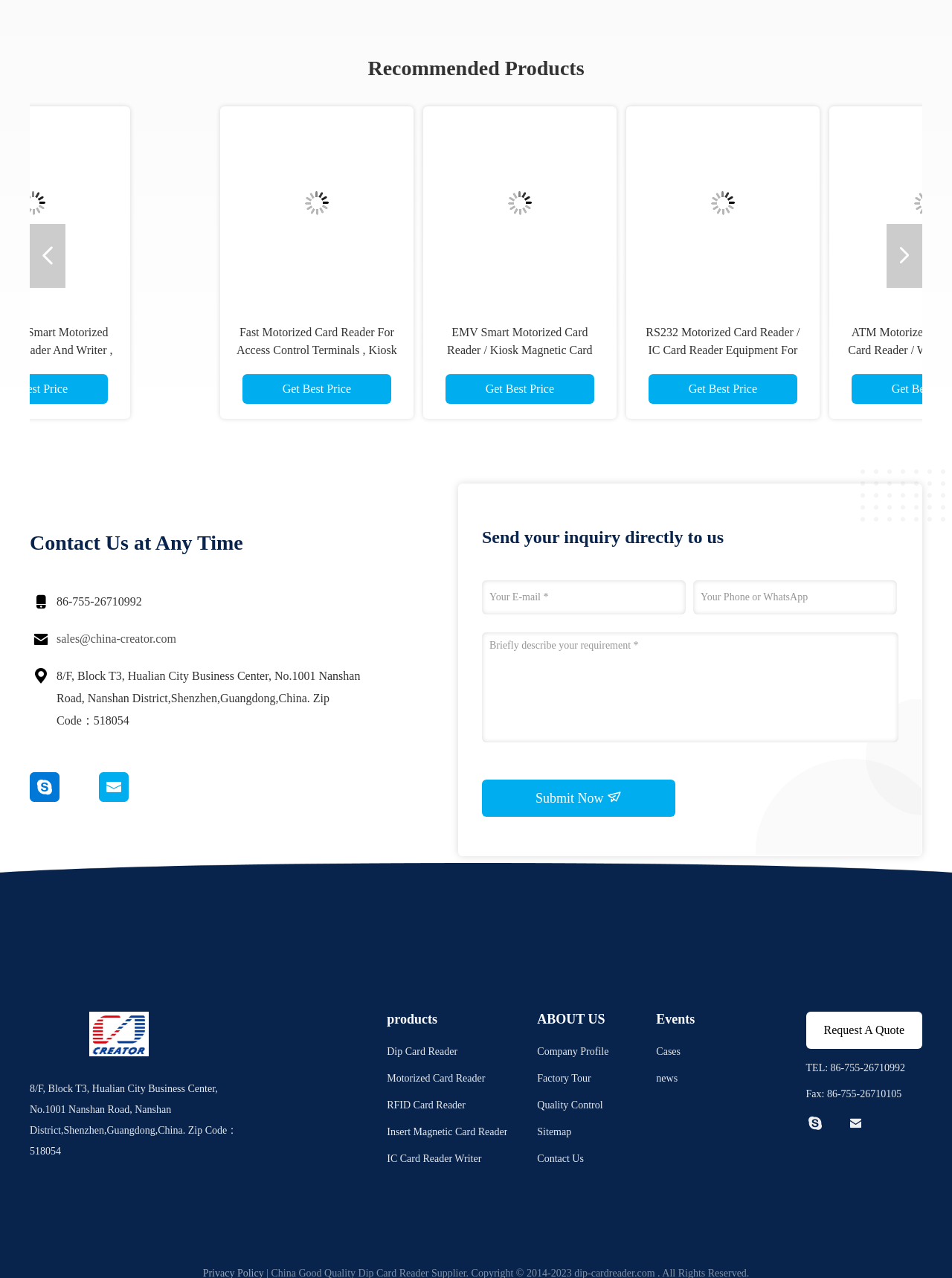Refer to the image and provide an in-depth answer to the question: 
What is the company's address?

I found the company's address on the webpage, which is displayed as '8/F, Block T3, Hualian City Business Center, No.1001 Nanshan Road, Nanshan District,Shenzhen,Guangdong,China. Zip Code：518054'.